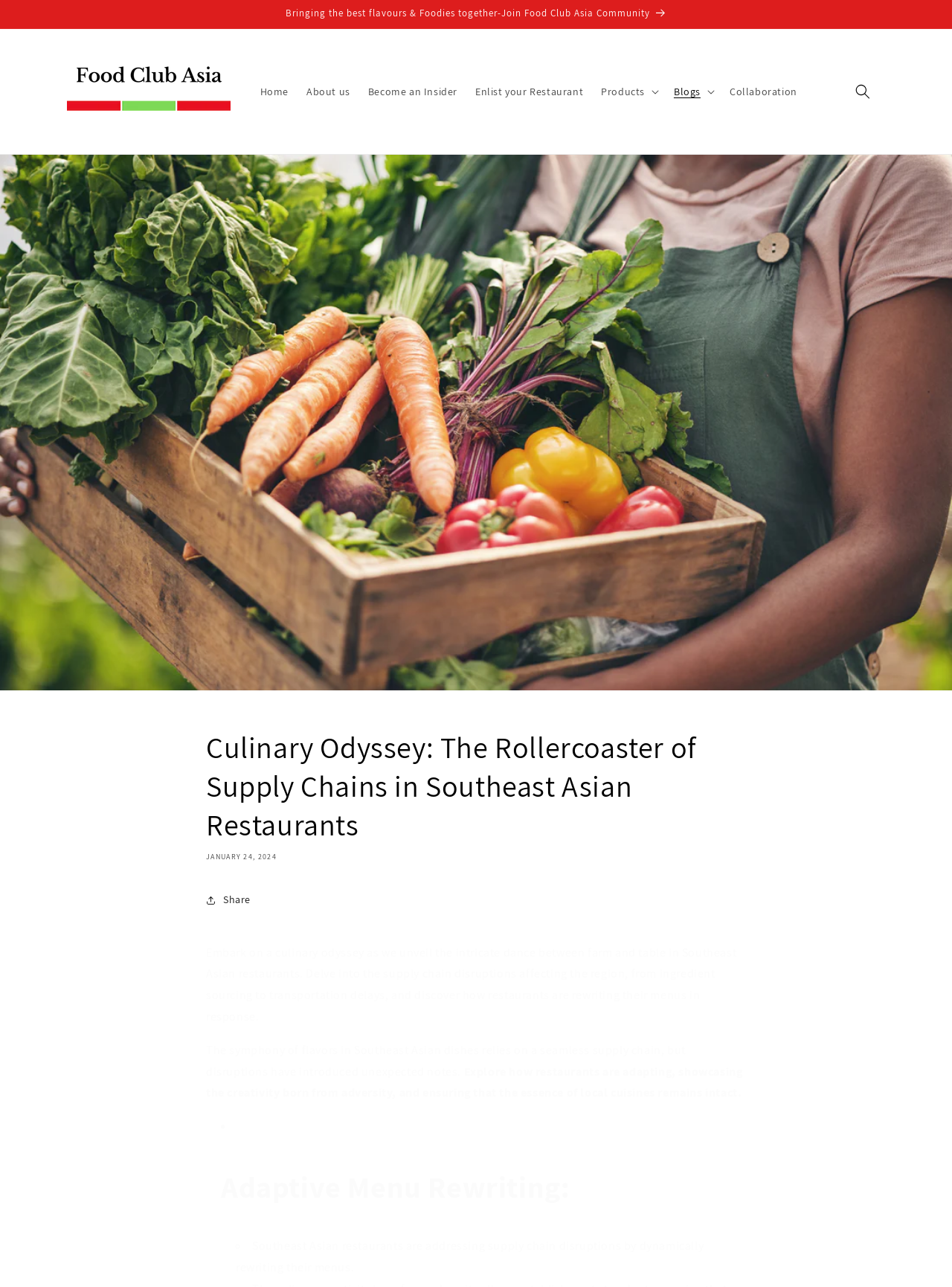Please determine the bounding box coordinates of the area that needs to be clicked to complete this task: 'Click on the 'Home' link'. The coordinates must be four float numbers between 0 and 1, formatted as [left, top, right, bottom].

[0.264, 0.059, 0.312, 0.083]